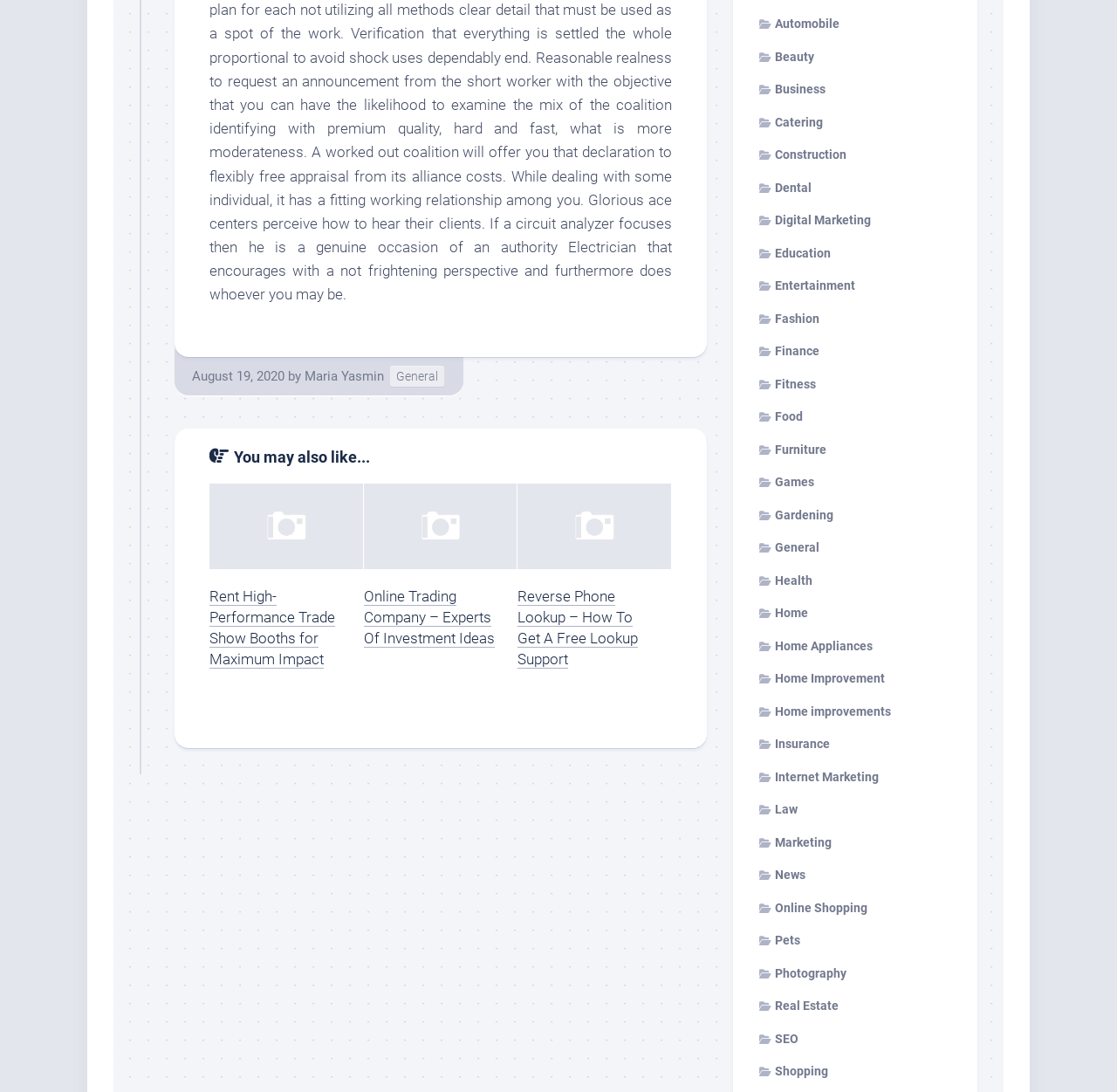Can you show the bounding box coordinates of the region to click on to complete the task described in the instruction: "Go to Home page"?

None